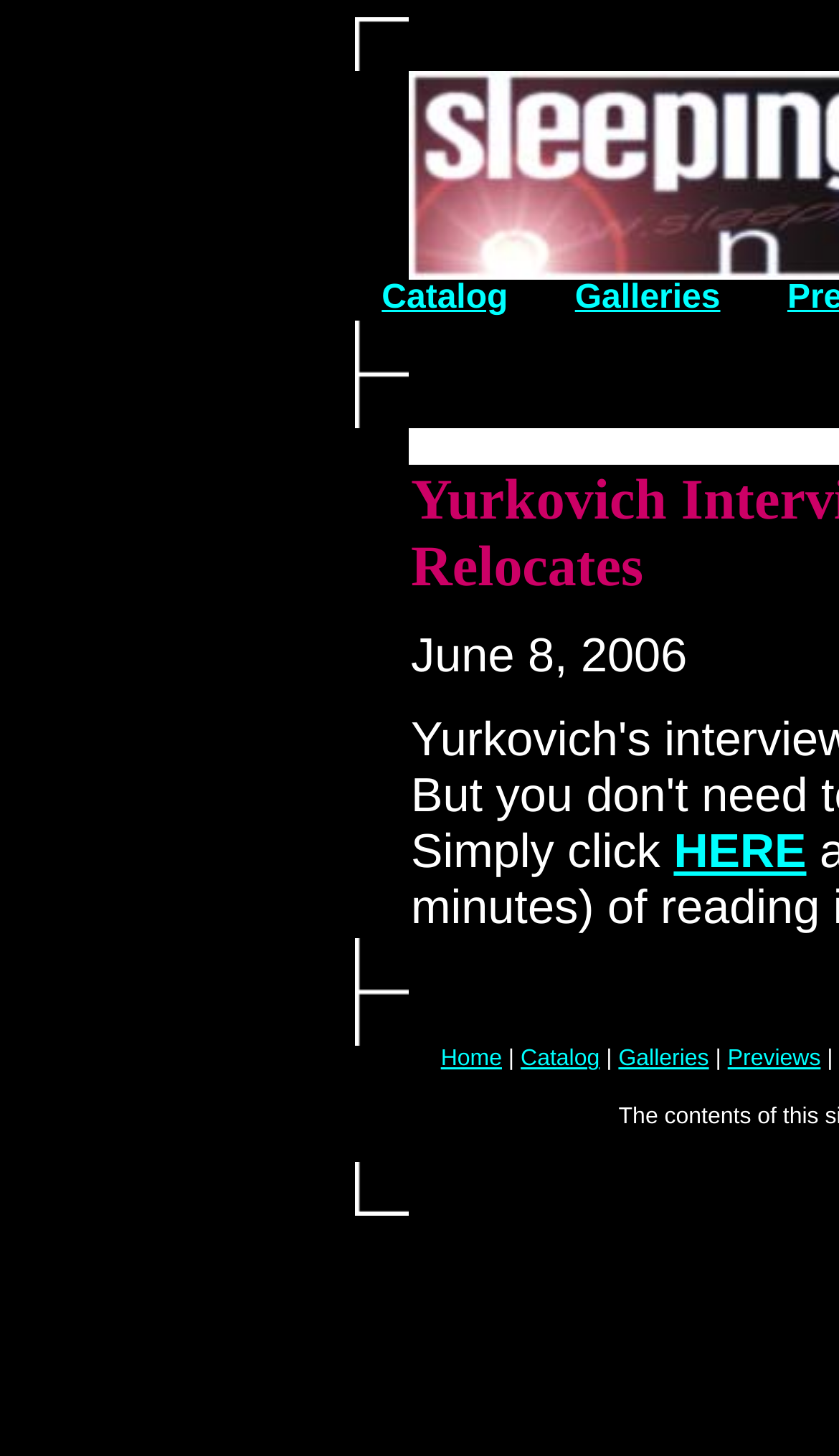Explain the contents of the webpage comprehensively.

The webpage is titled "Sleeping Giant Comics" and features a prominent image with a frame at the top, taking up about a quarter of the screen. Below this image, there are three links: "Catalog", "Galleries", and another "Catalog" link, which are positioned side by side. 

The "Galleries" link has a dropdown menu with two images, one above the other, and a link labeled "HERE" at the bottom. 

At the bottom of the page, there is a navigation menu with five links: "Home", "Catalog", "Galleries", "Previews", and a separator line represented by a vertical bar. These links are positioned in a row, with the separator line at the end. 

There is another image with a frame at the bottom of the page, similar to the one at the top.